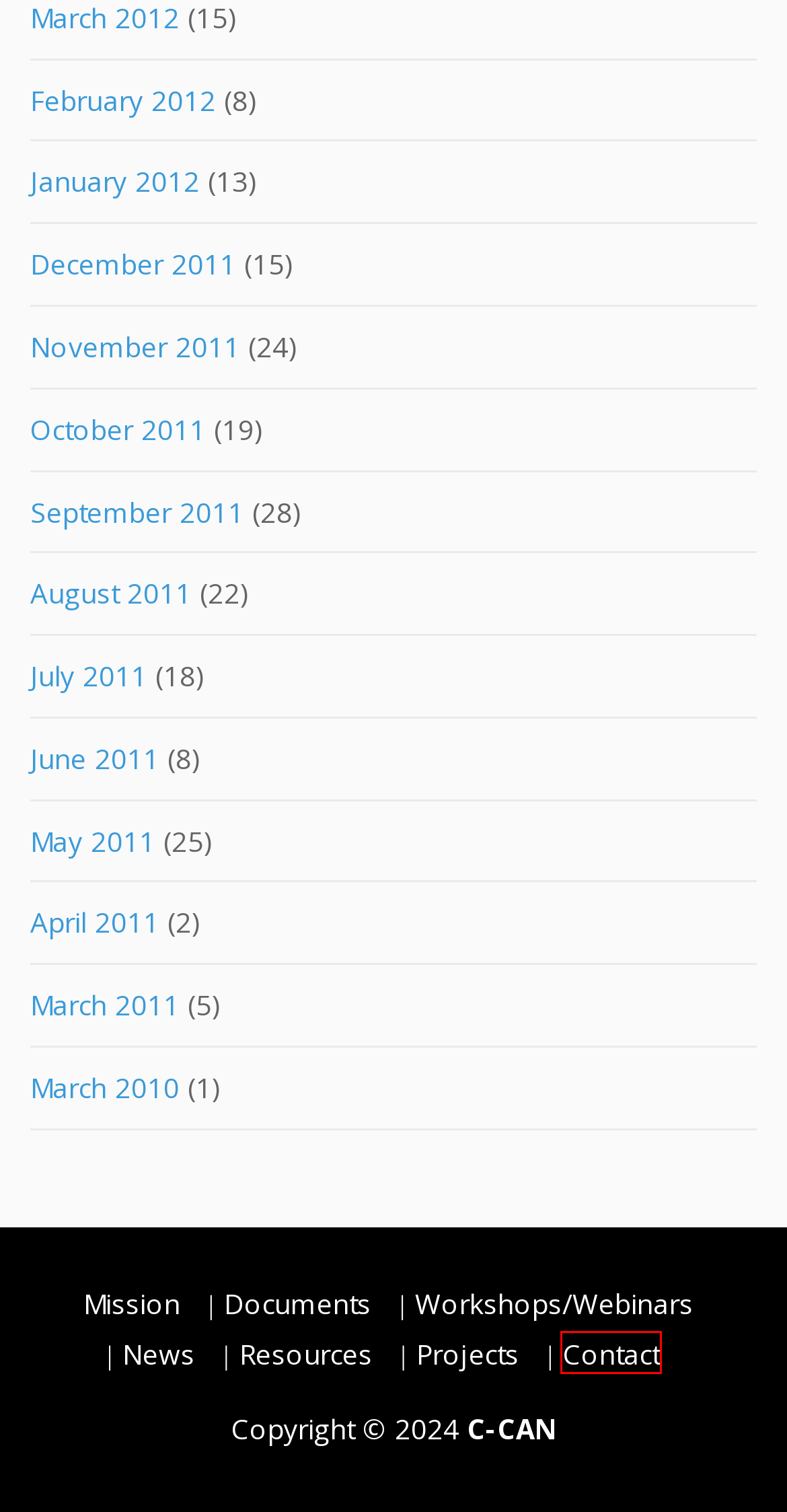You are given a screenshot of a webpage within which there is a red rectangle bounding box. Please choose the best webpage description that matches the new webpage after clicking the selected element in the bounding box. Here are the options:
A. August 2011 – C-CAN
B. September 2011 – C-CAN
C. December 2011 – C-CAN
D. Workshops/Webinars – C-CAN
E. C-CAN Documents – C-CAN
F. Contact – C-CAN
G. March 2010 – C-CAN
H. July 2011 – C-CAN

F